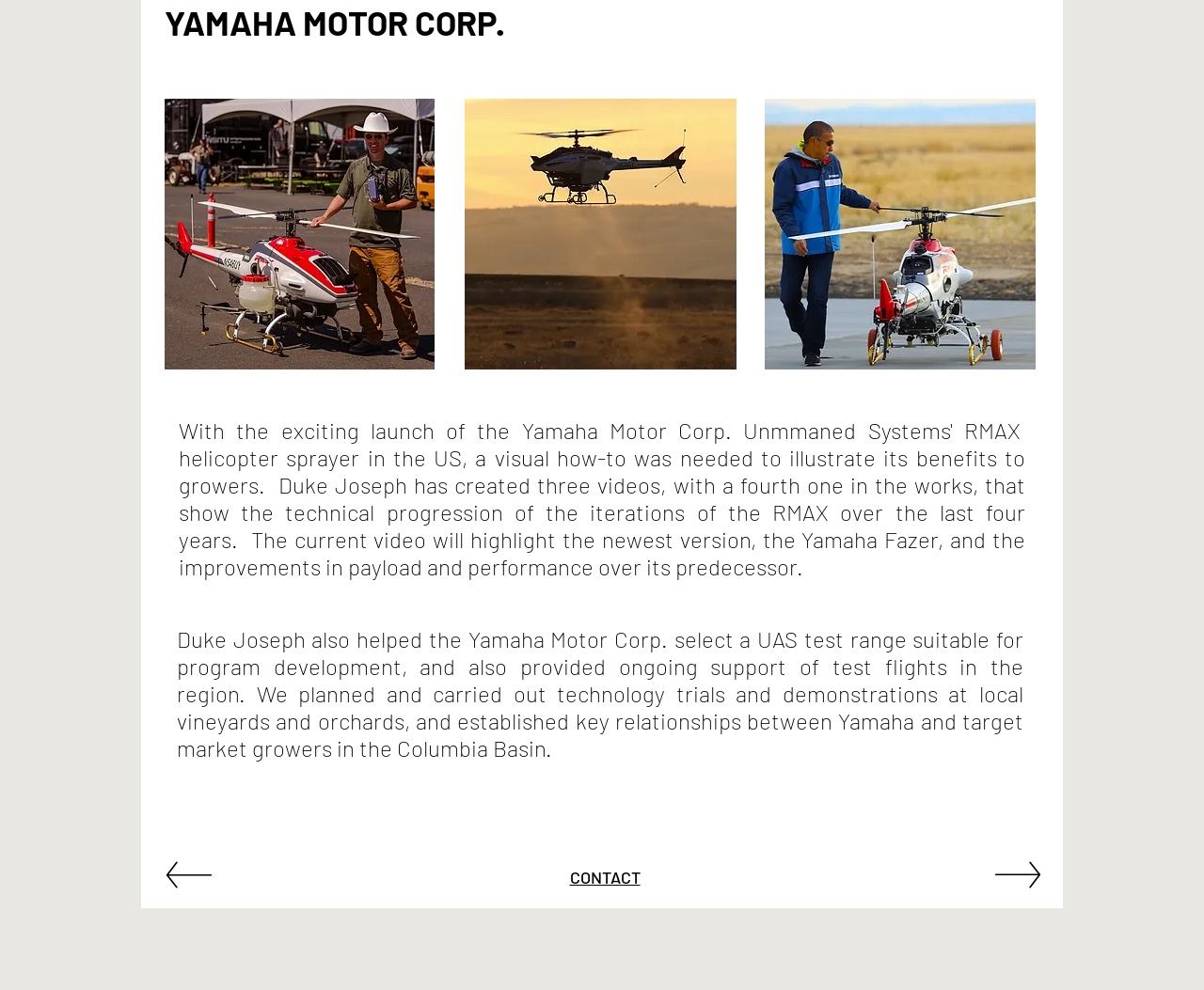Identify the bounding box for the given UI element using the description provided. Coordinates should be in the format (top-left x, top-left y, bottom-right x, bottom-right y) and must be between 0 and 1. Here is the description: CONTACT

[0.473, 0.875, 0.532, 0.896]